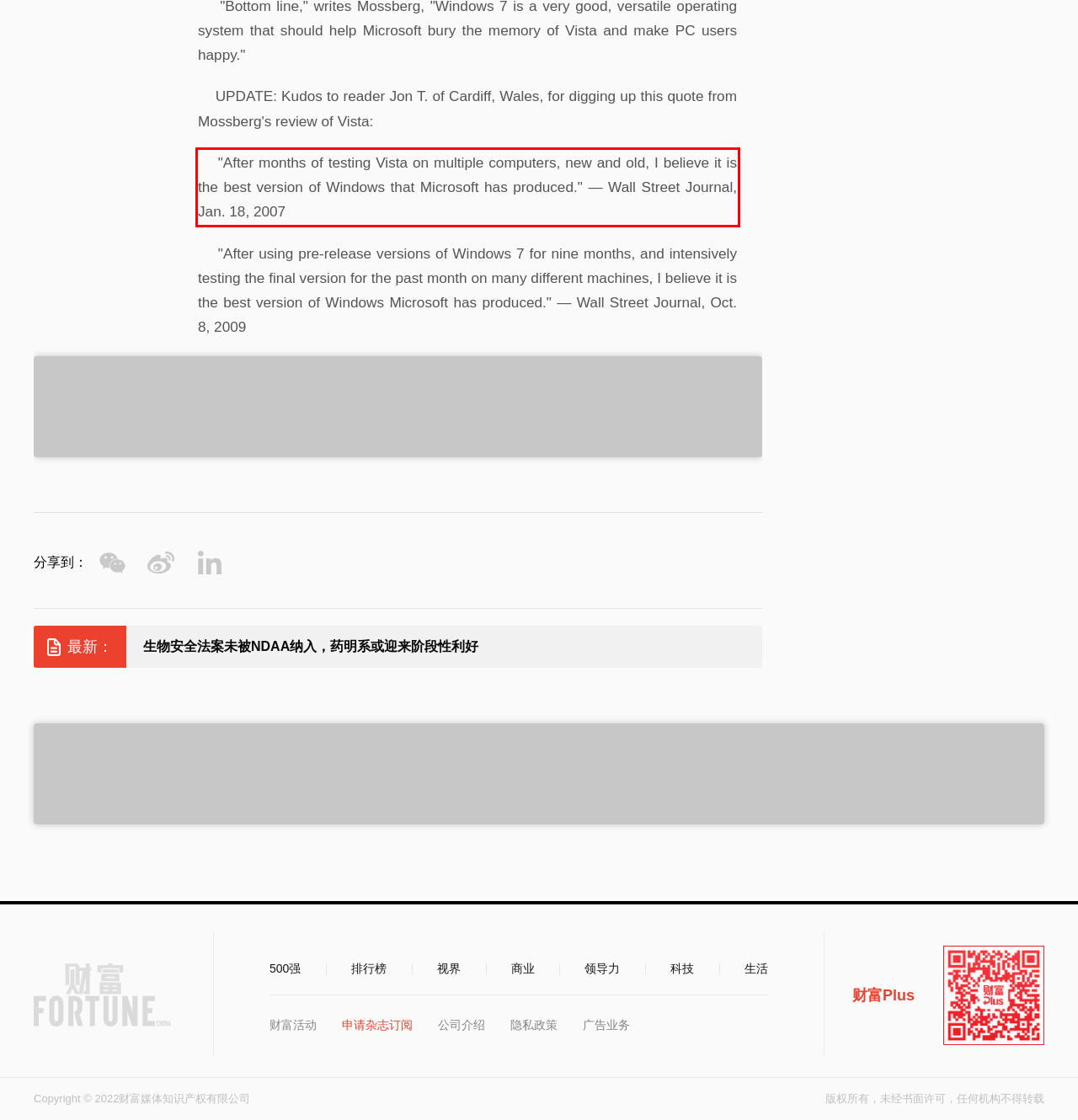Identify the text within the red bounding box on the webpage screenshot and generate the extracted text content.

"After months of testing Vista on multiple computers, new and old, I believe it is the best version of Windows that Microsoft has produced." — Wall Street Journal, Jan. 18, 2007